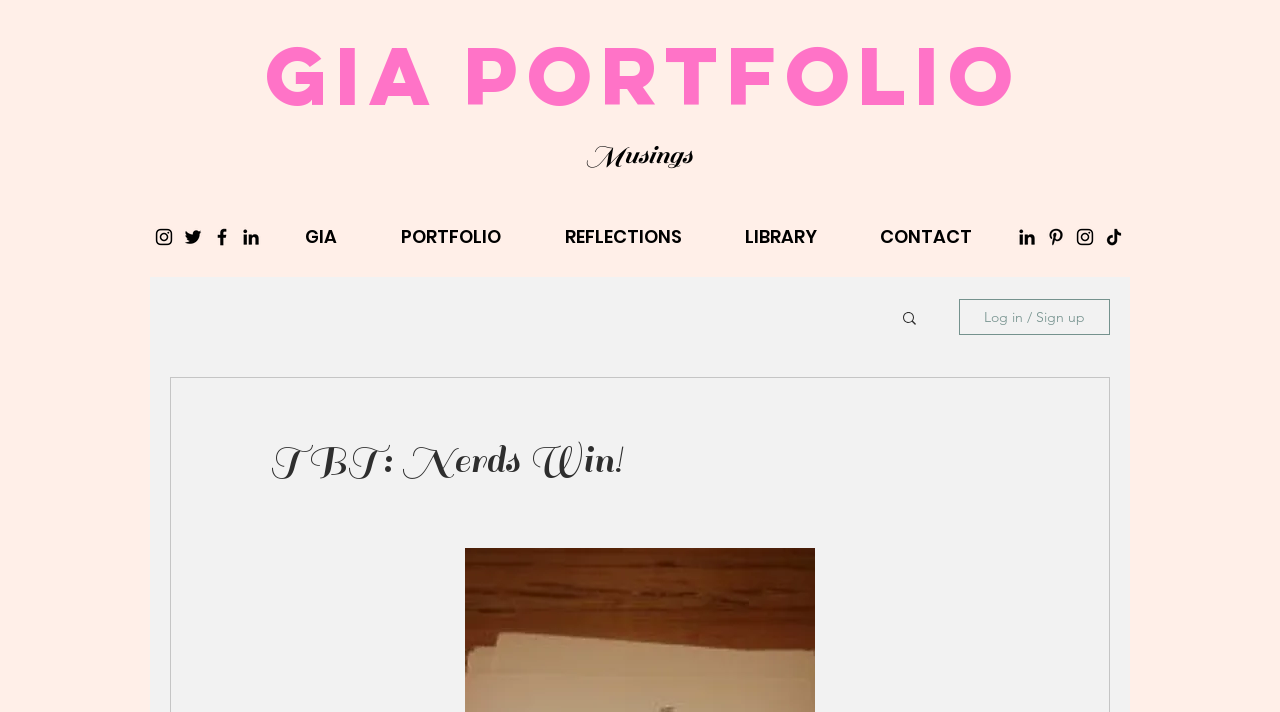Find the bounding box coordinates of the clickable region needed to perform the following instruction: "log in or sign up". The coordinates should be provided as four float numbers between 0 and 1, i.e., [left, top, right, bottom].

[0.749, 0.42, 0.867, 0.471]